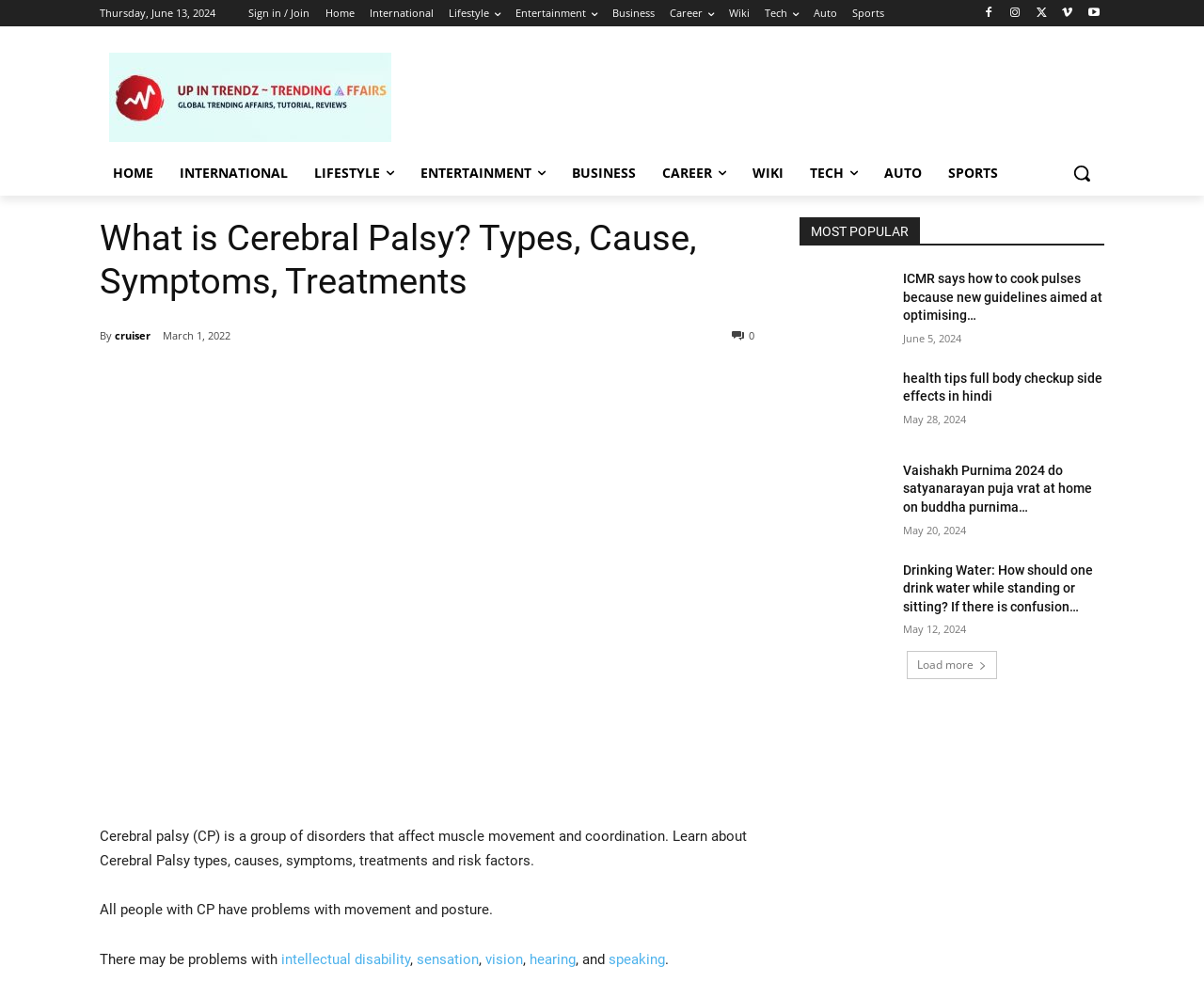Identify the bounding box coordinates of the clickable region necessary to fulfill the following instruction: "Search for something". The bounding box coordinates should be four float numbers between 0 and 1, i.e., [left, top, right, bottom].

[0.88, 0.151, 0.917, 0.196]